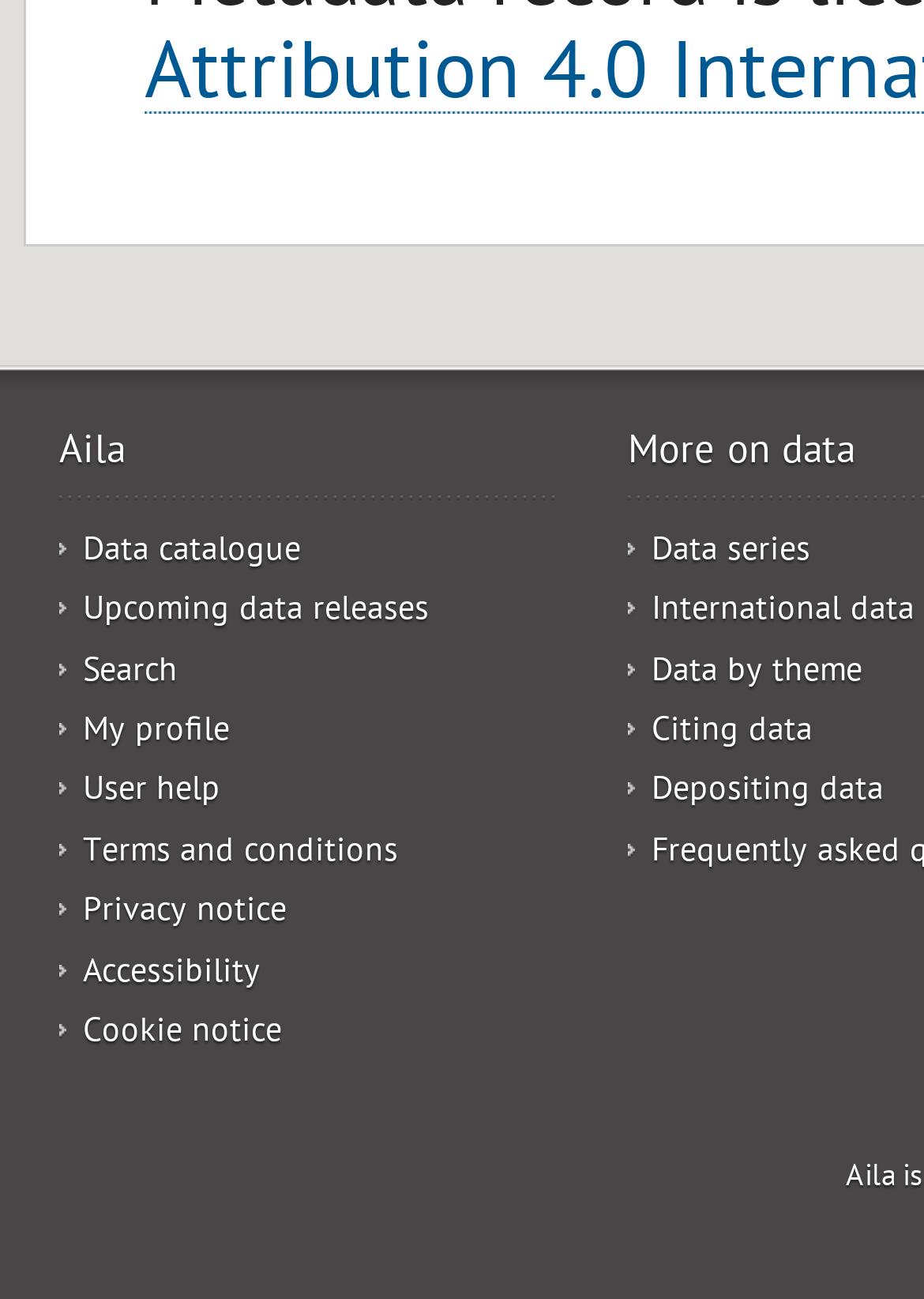How many categories are there for data? Based on the screenshot, please respond with a single word or phrase.

4